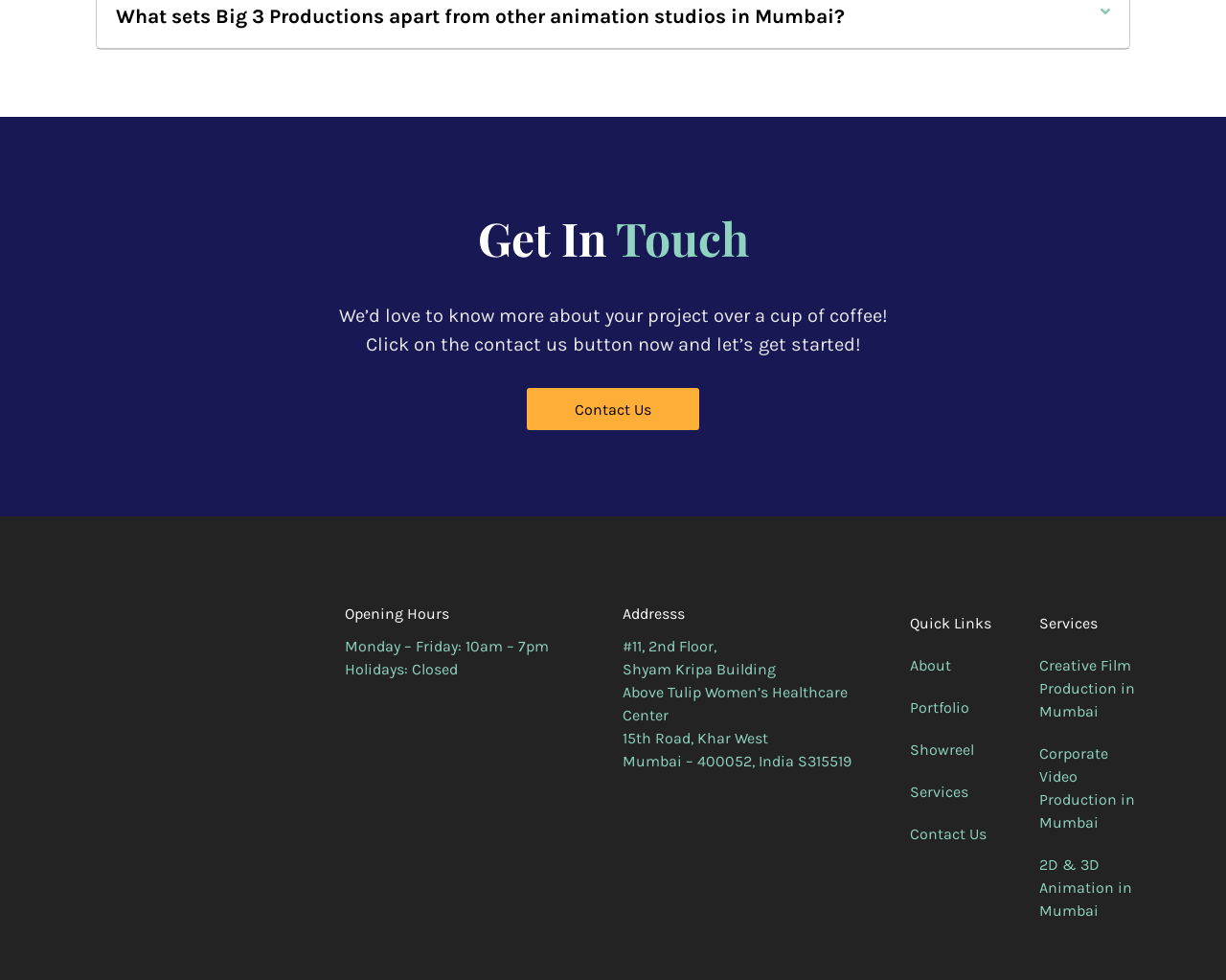Answer the question using only a single word or phrase: 
What services does the studio offer?

Creative Film Production, Corporate Video Production, 2D & 3D Animation